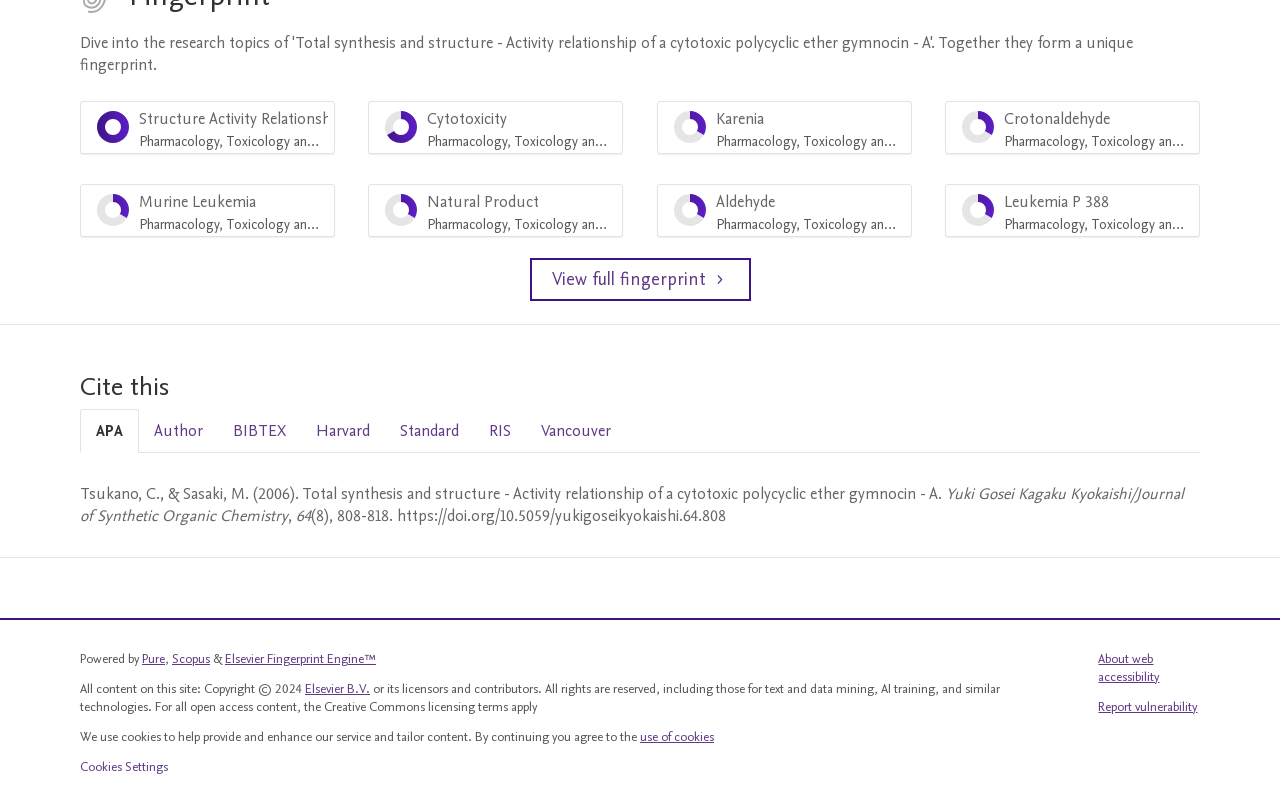Identify the bounding box coordinates necessary to click and complete the given instruction: "View content on Pure".

[0.111, 0.825, 0.129, 0.848]